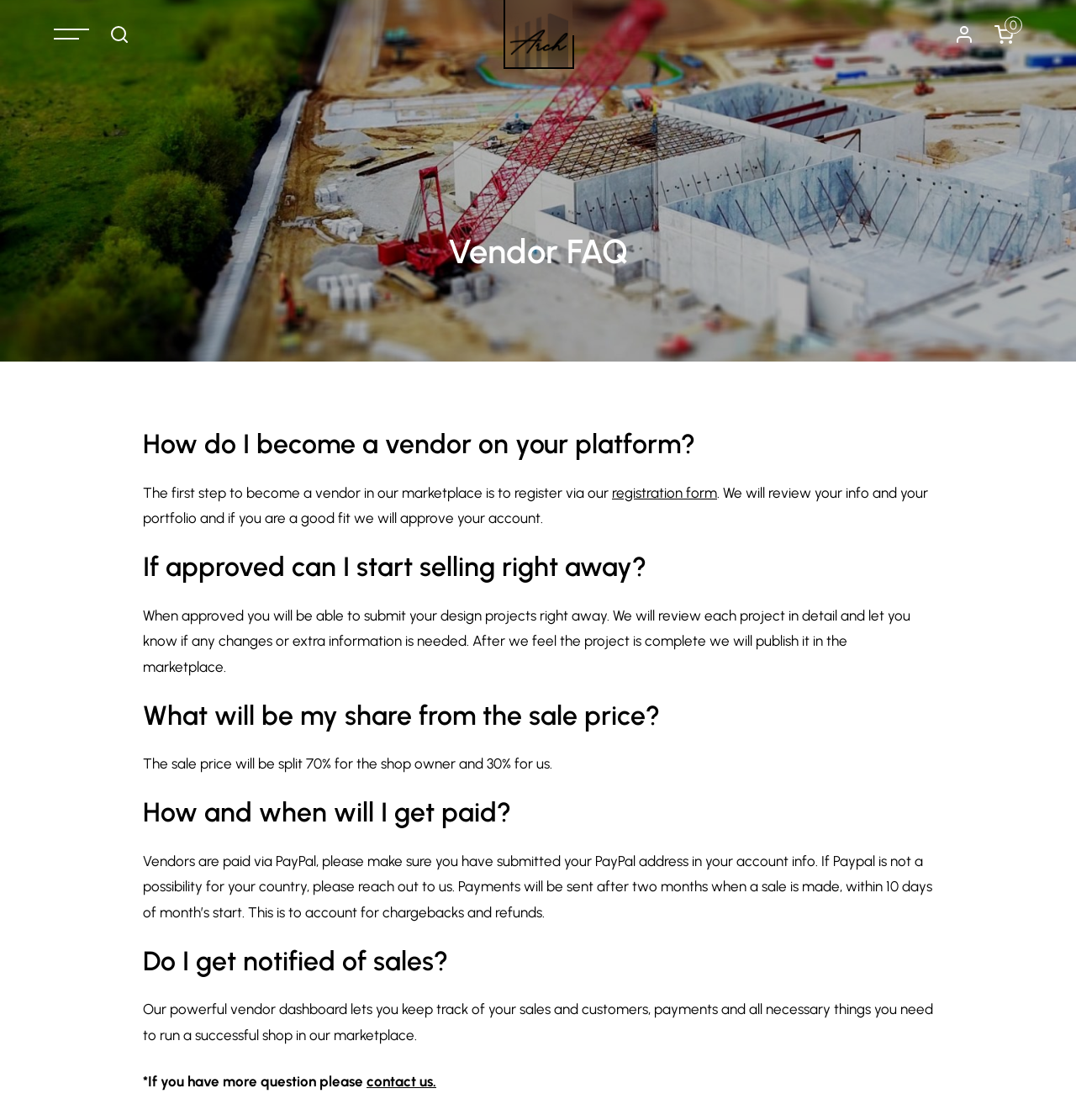Provide the bounding box coordinates of the HTML element this sentence describes: "0". The bounding box coordinates consist of four float numbers between 0 and 1, i.e., [left, top, right, bottom].

[0.925, 0.022, 0.95, 0.039]